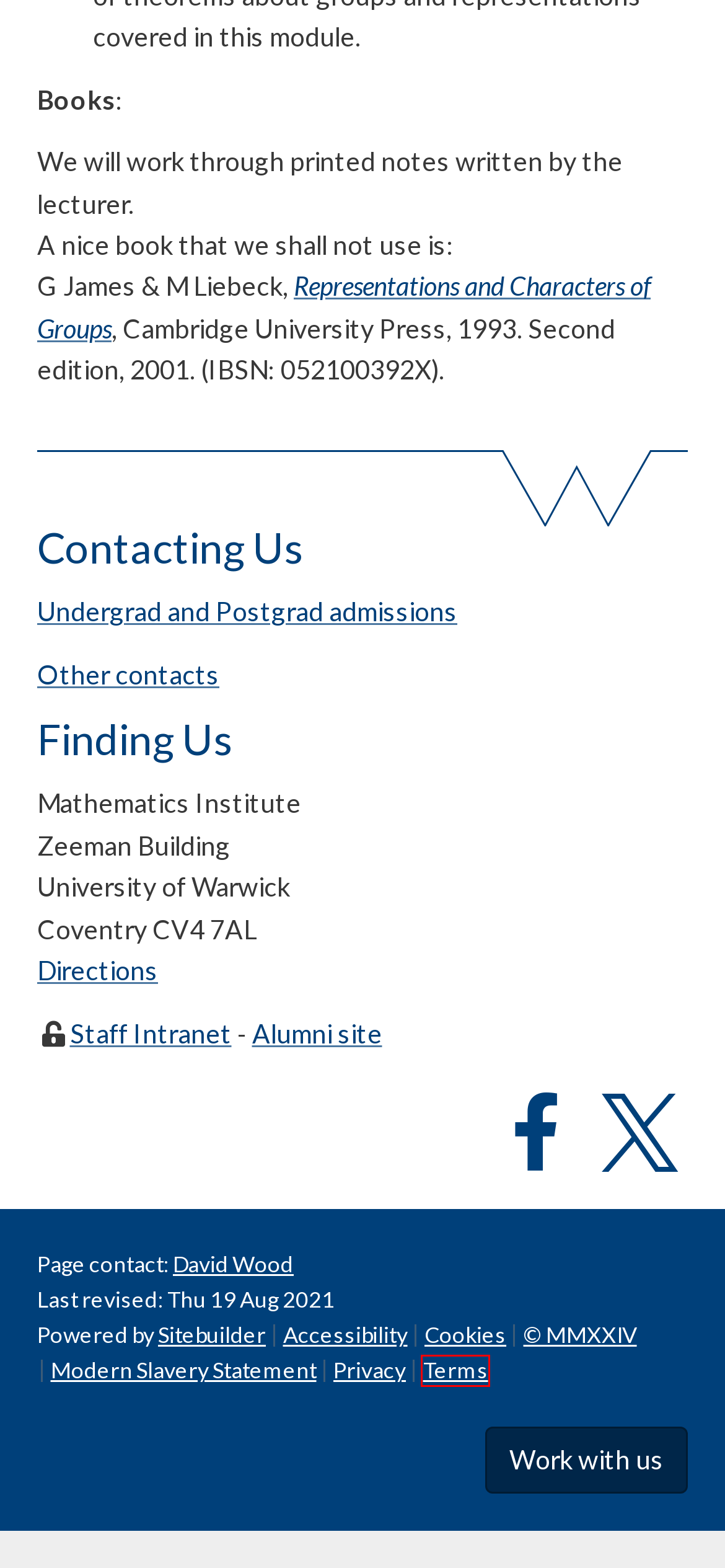You are given a screenshot of a webpage with a red rectangle bounding box around an element. Choose the best webpage description that matches the page after clicking the element in the bounding box. Here are the candidates:
A. Career Opportunities
B. Use of cookies on warwick.ac.uk (Warwick web site)
C. Privacy Notices
D. University of Warwick Alumni and Supporters
E. University of Warwick Library                                             / All
F. Modern Slavery Act
G. Terms of use, University of Warwick web site
H. Copyright statement, Warwick University web site

G